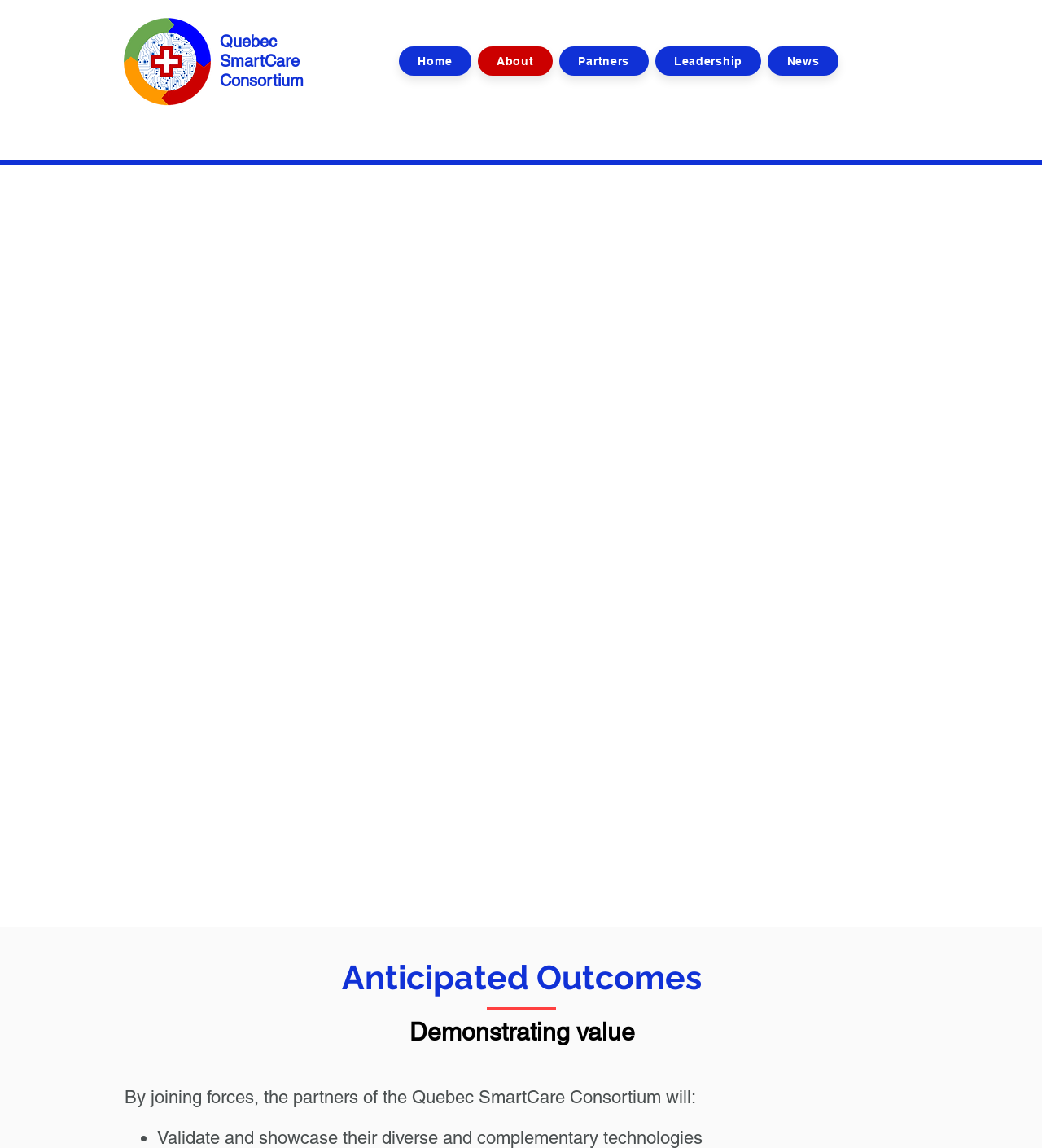Review the image closely and give a comprehensive answer to the question: What is the name of the consortium?

The name of the consortium can be found in the heading element 'Quebec SmartCare Consortium' which is located at the top of the webpage, indicating that the webpage is about the Quebec SmartCare Consortium.